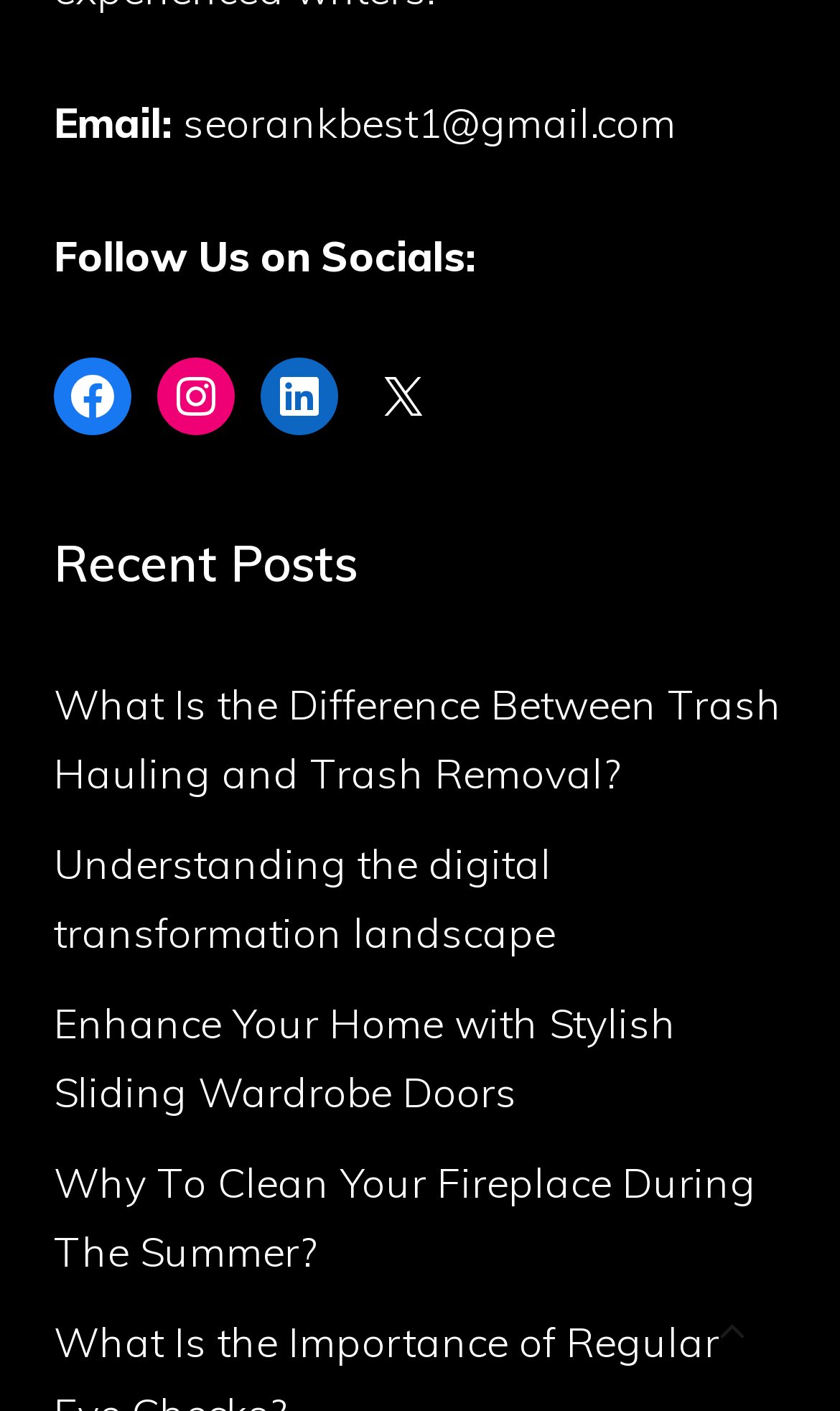Please provide a short answer using a single word or phrase for the question:
What is the title of the section below the social media links?

Recent Posts